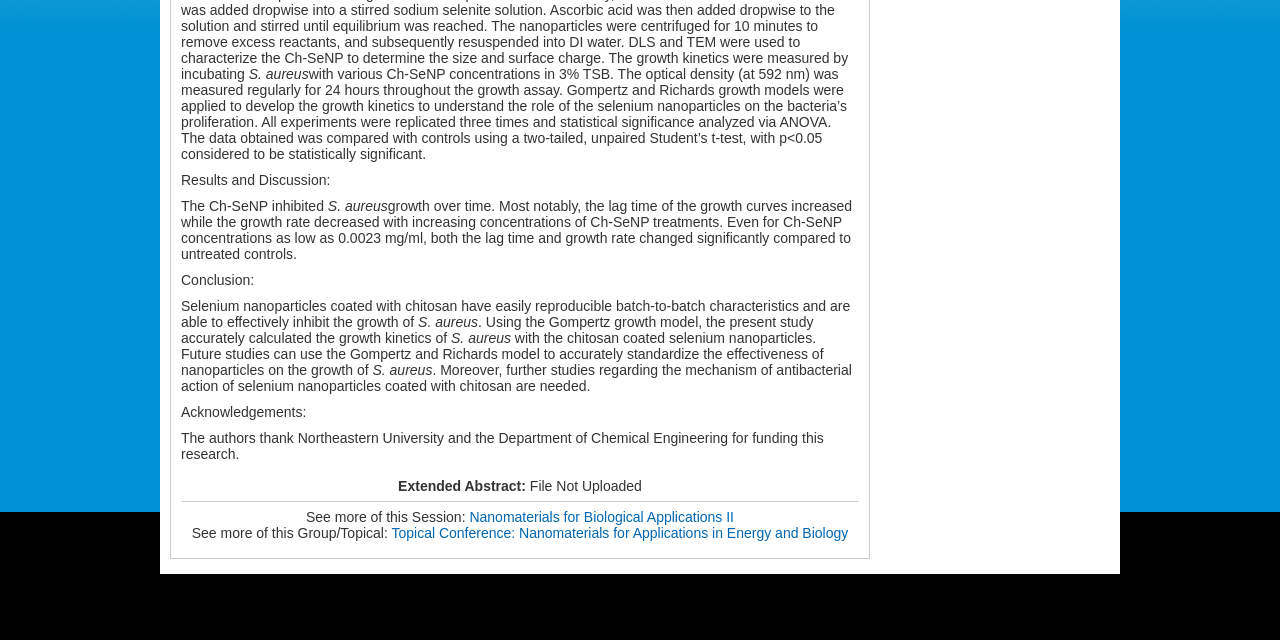Locate the bounding box of the UI element described by: "Nanomaterials for Biological Applications II" in the given webpage screenshot.

[0.367, 0.795, 0.573, 0.82]